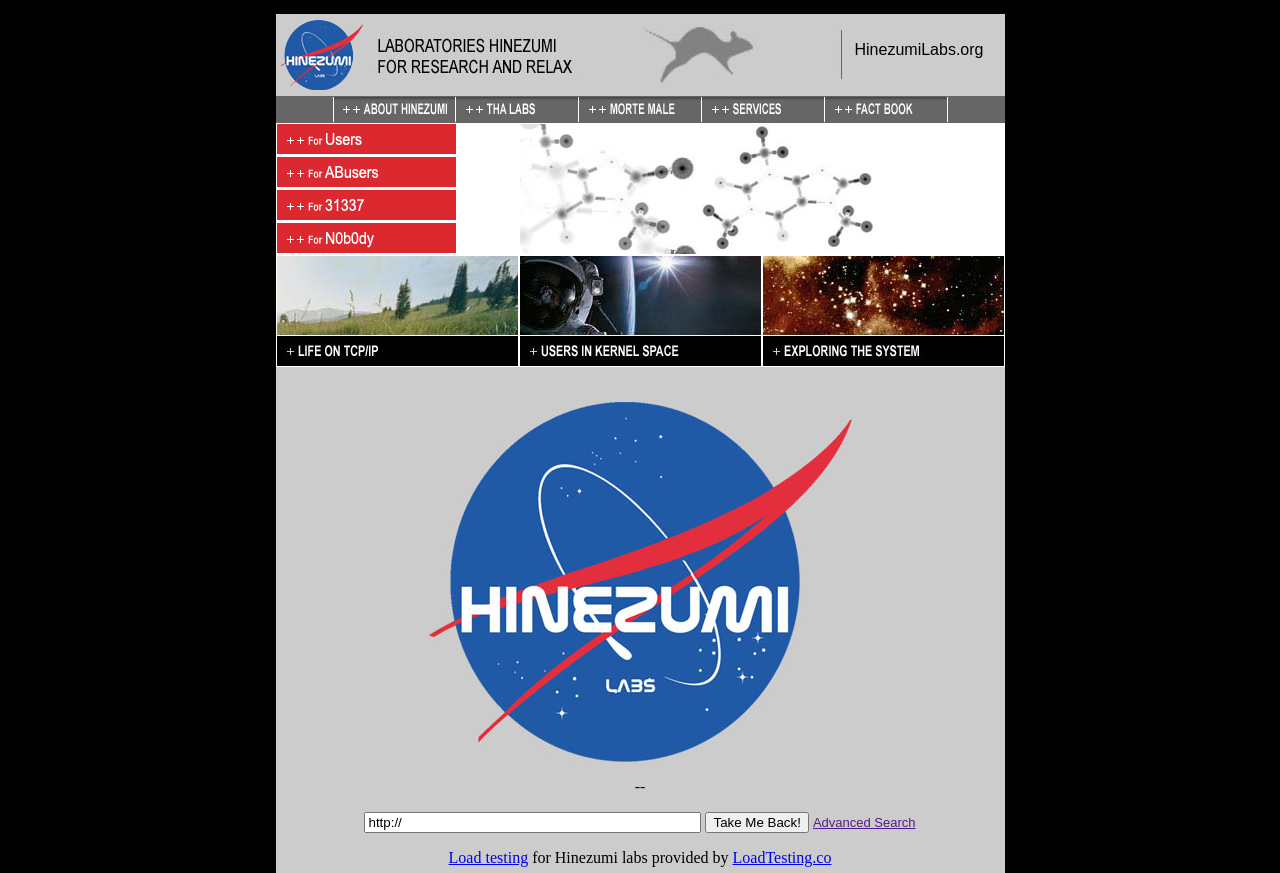Locate the bounding box coordinates of the clickable area to execute the instruction: "Go to the about page". Provide the coordinates as four float numbers between 0 and 1, represented as [left, top, right, bottom].

[0.26, 0.124, 0.356, 0.143]